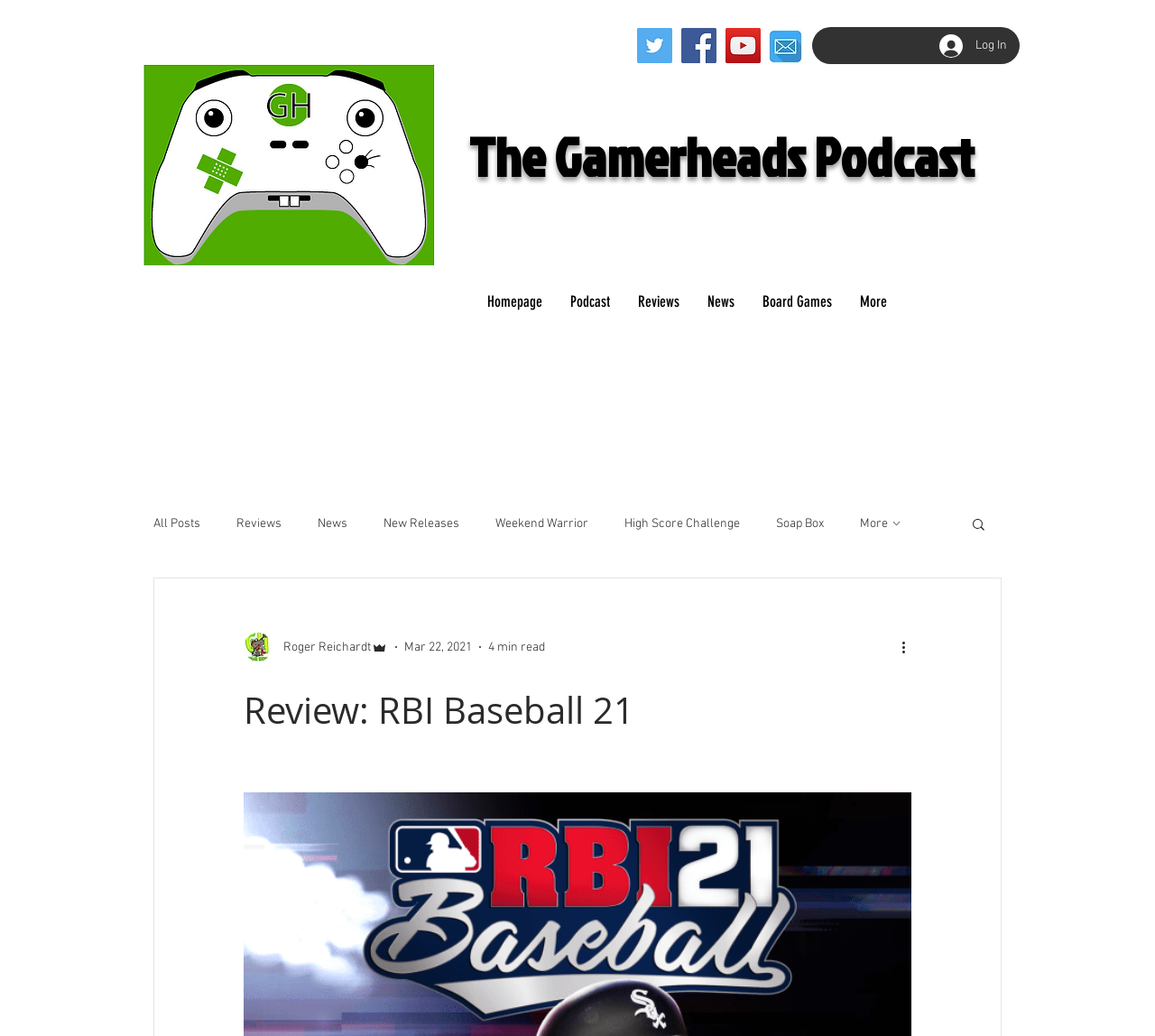Identify the main title of the webpage and generate its text content.

The Gamerheads Podcast